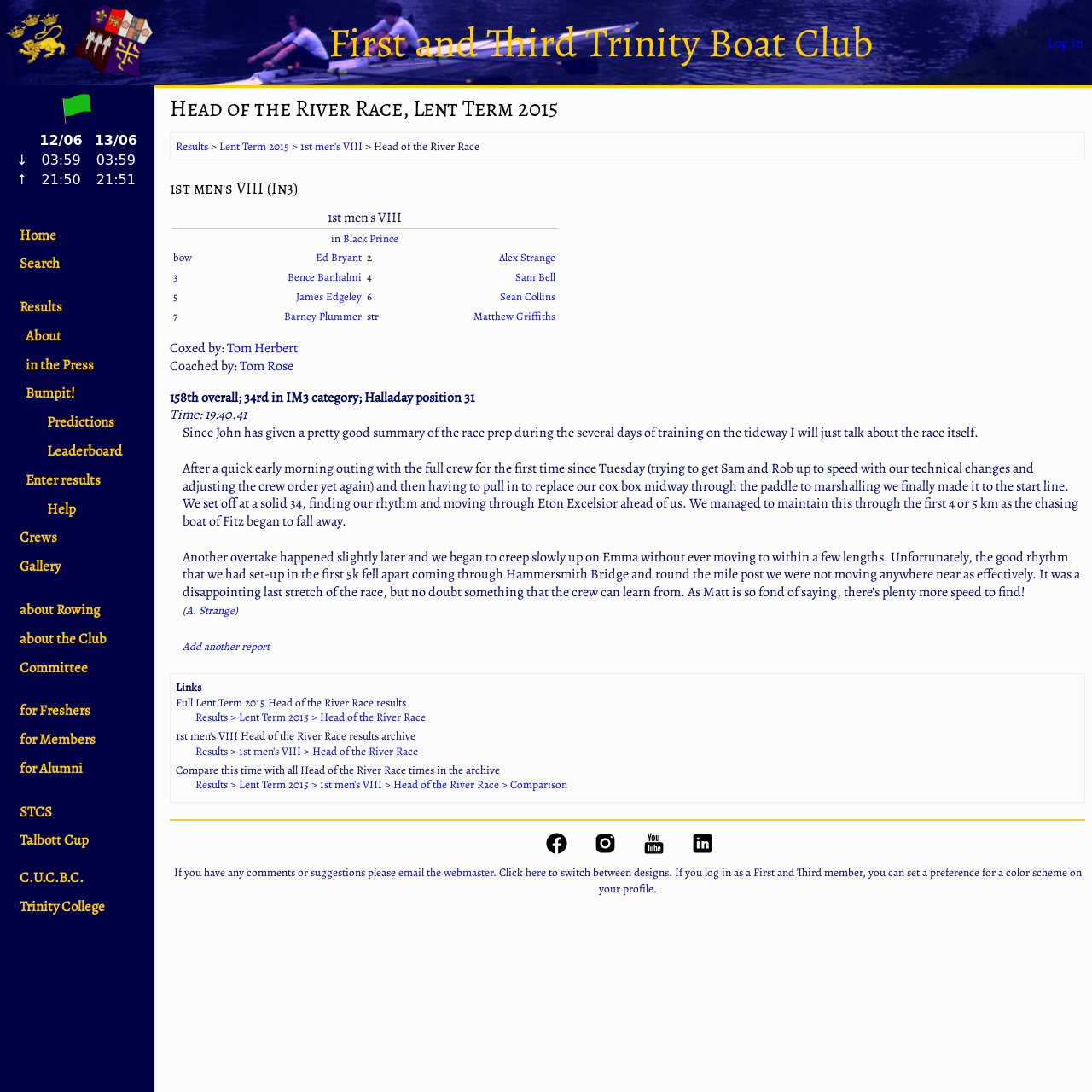Answer briefly with one word or phrase:
What is the position of the 1st men's VIII in the IM3 category?

34rd